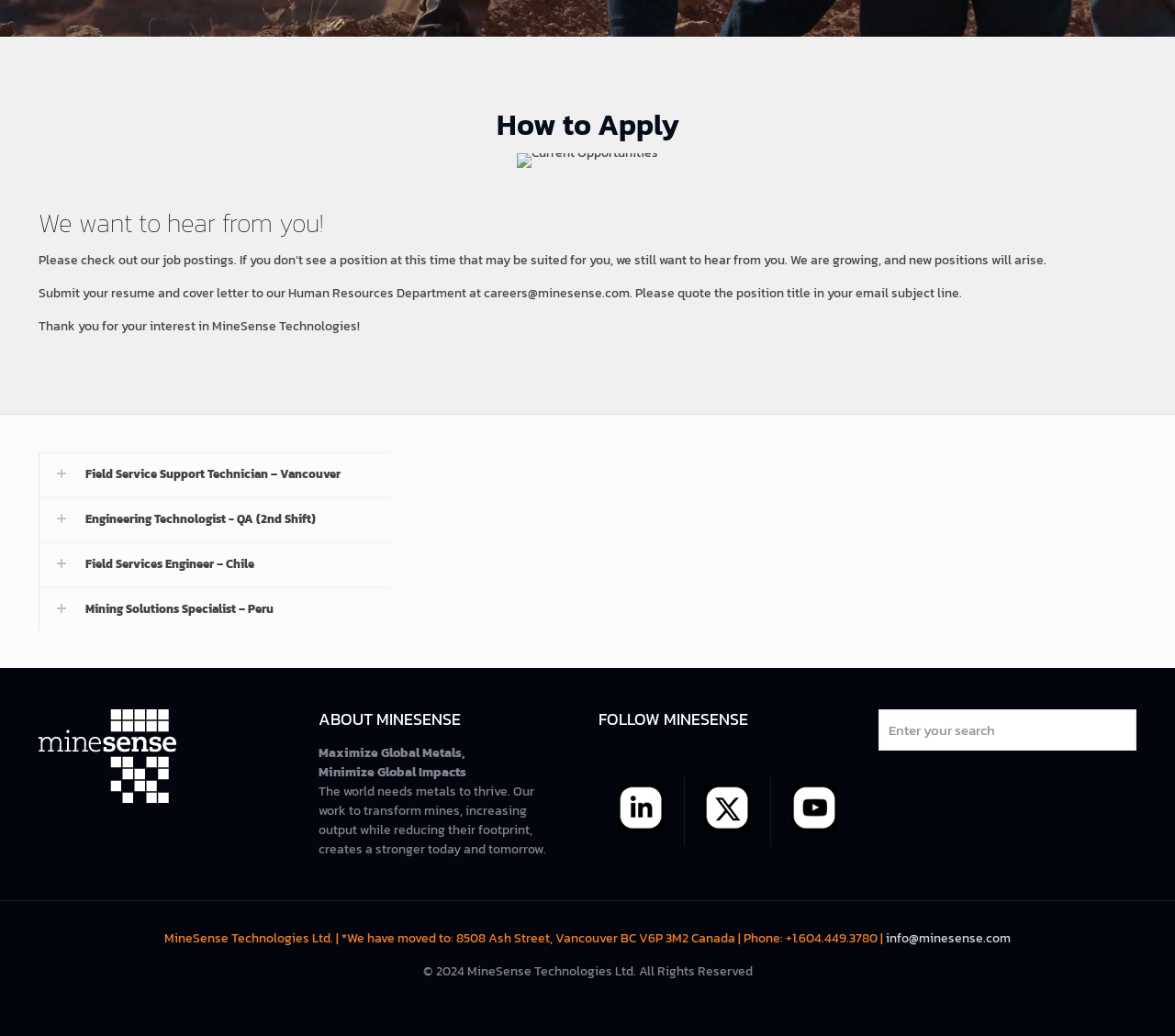Locate the bounding box of the UI element described in the following text: "alt="Image 1"".

[0.526, 0.789, 0.565, 0.808]